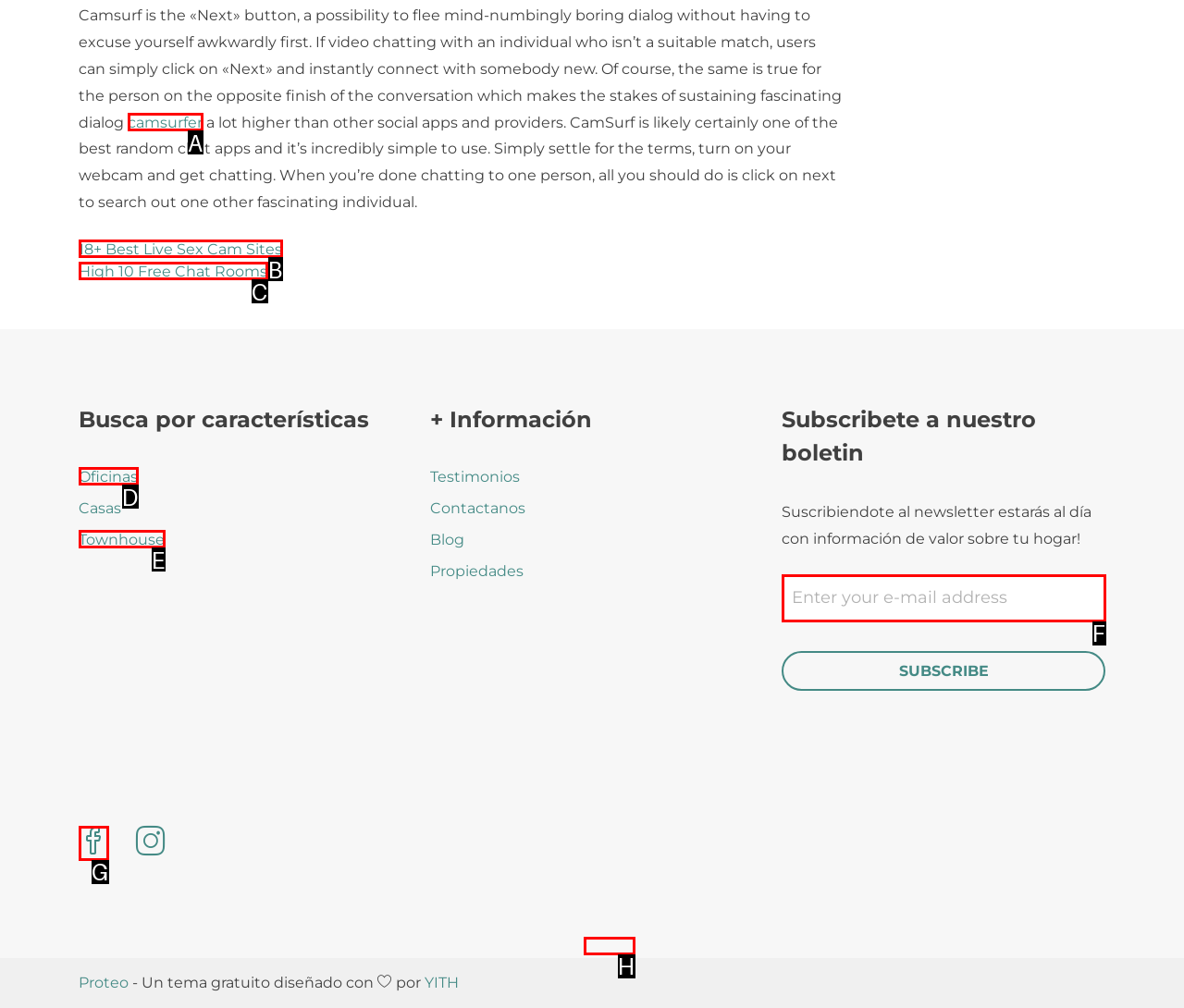Determine which HTML element should be clicked to carry out the following task: Search for something Respond with the letter of the appropriate option.

None